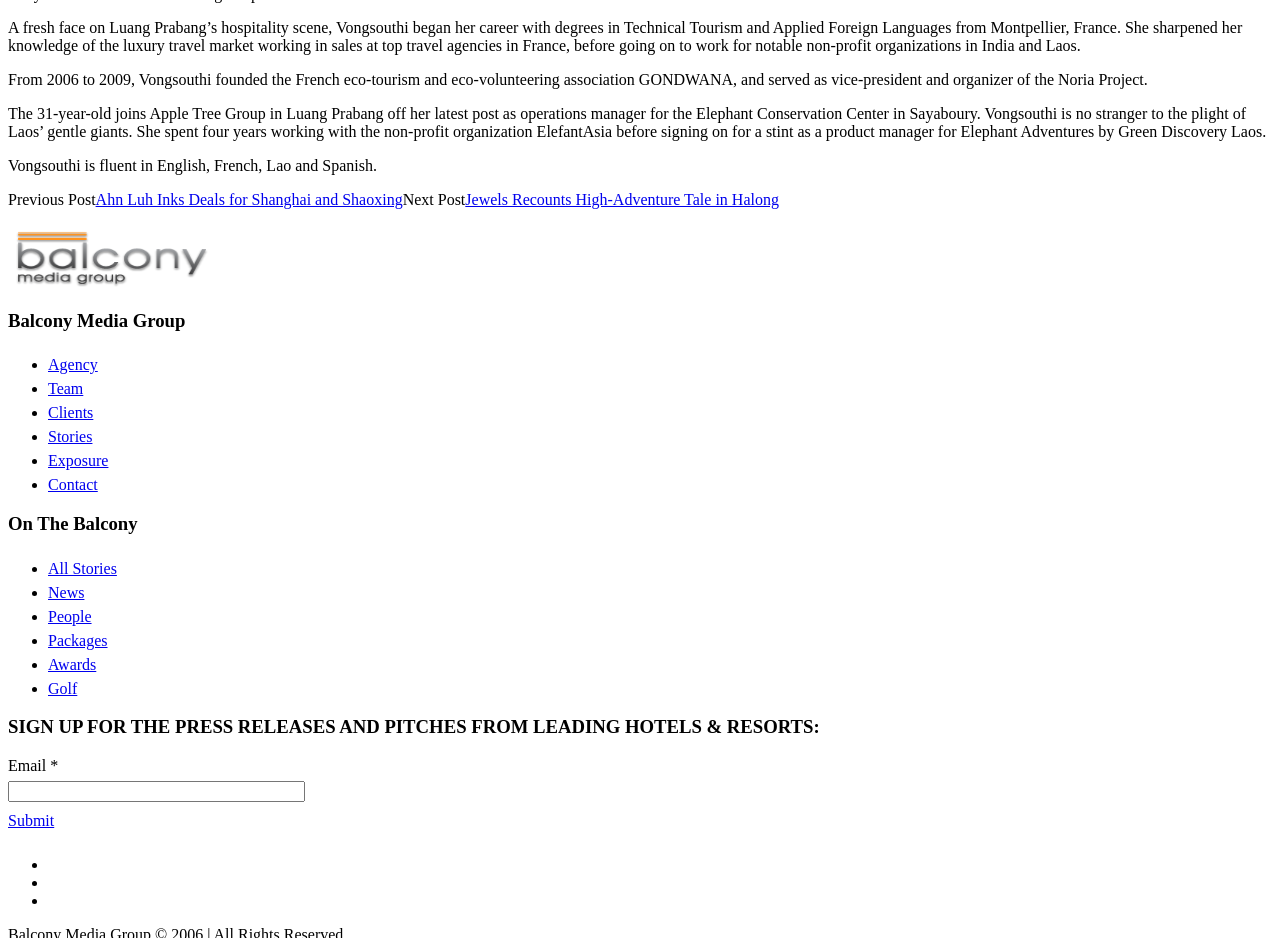Show the bounding box coordinates of the element that should be clicked to complete the task: "Click on 'Jewels Recounts High-Adventure Tale in Halong'".

[0.364, 0.203, 0.609, 0.222]